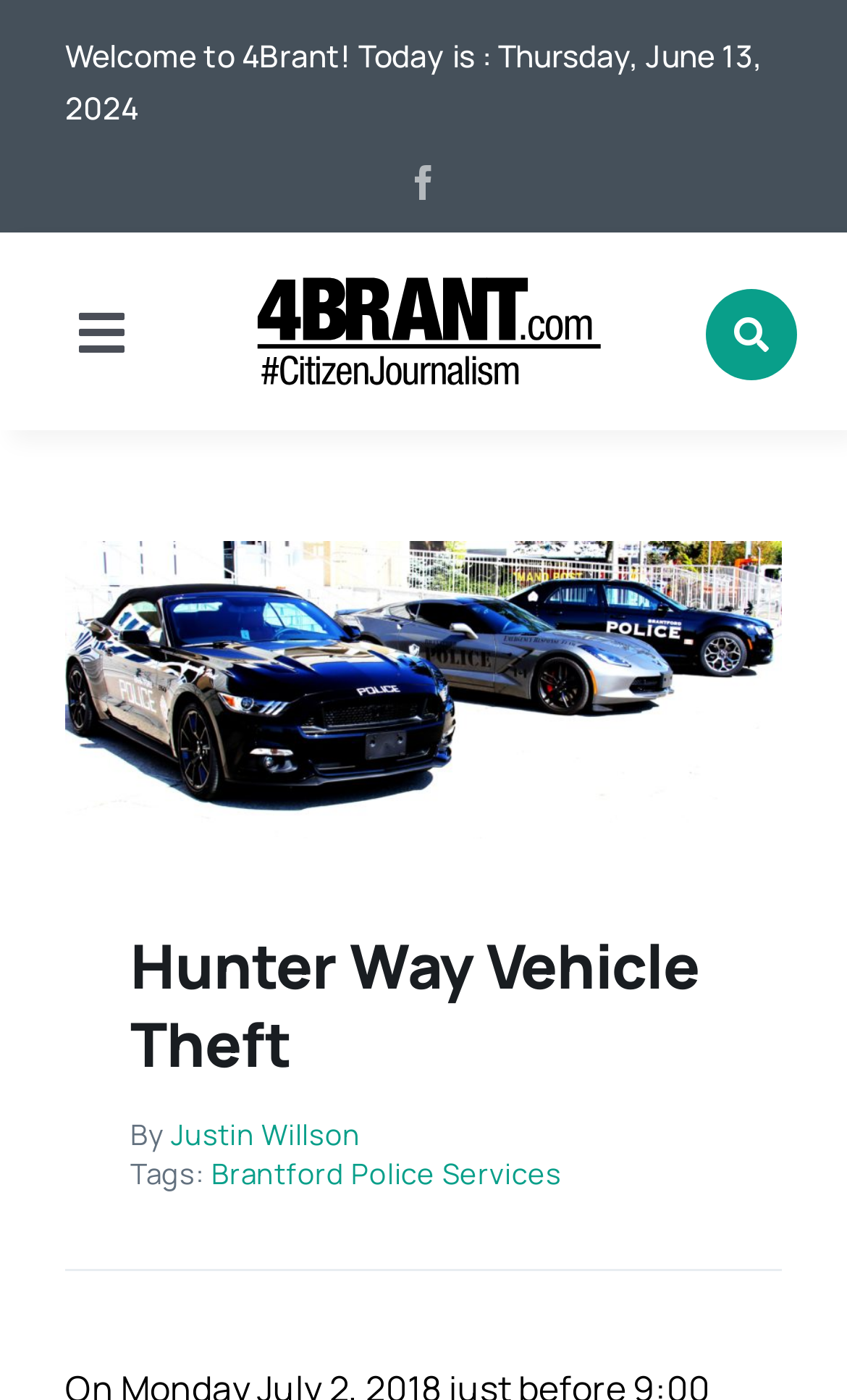Give a full account of the webpage's elements and their arrangement.

The webpage appears to be a news article page from 4Brant.com. At the top, there is a welcome message displaying the current date, Thursday, June 13, 2024. Below this, there are social media links, including a Facebook link, and a header link to 4Brant-CJ. 

To the left of the header, there is a navigation menu with a toggle button. The menu contains links to various sections of the website, including Home, News, Local, Advertising, and Contact. 

On the right side of the navigation menu, there is a link to Police Briefings 4BRANT. Below this, the main article title "Hunter Way Vehicle Theft" is prominently displayed. The article is attributed to Justin Willson, and it has a tag related to Brantford Police Services. 

The overall structure of the webpage is divided into distinct sections, with clear headings and concise text. The layout is organized, making it easy to navigate and read the content.